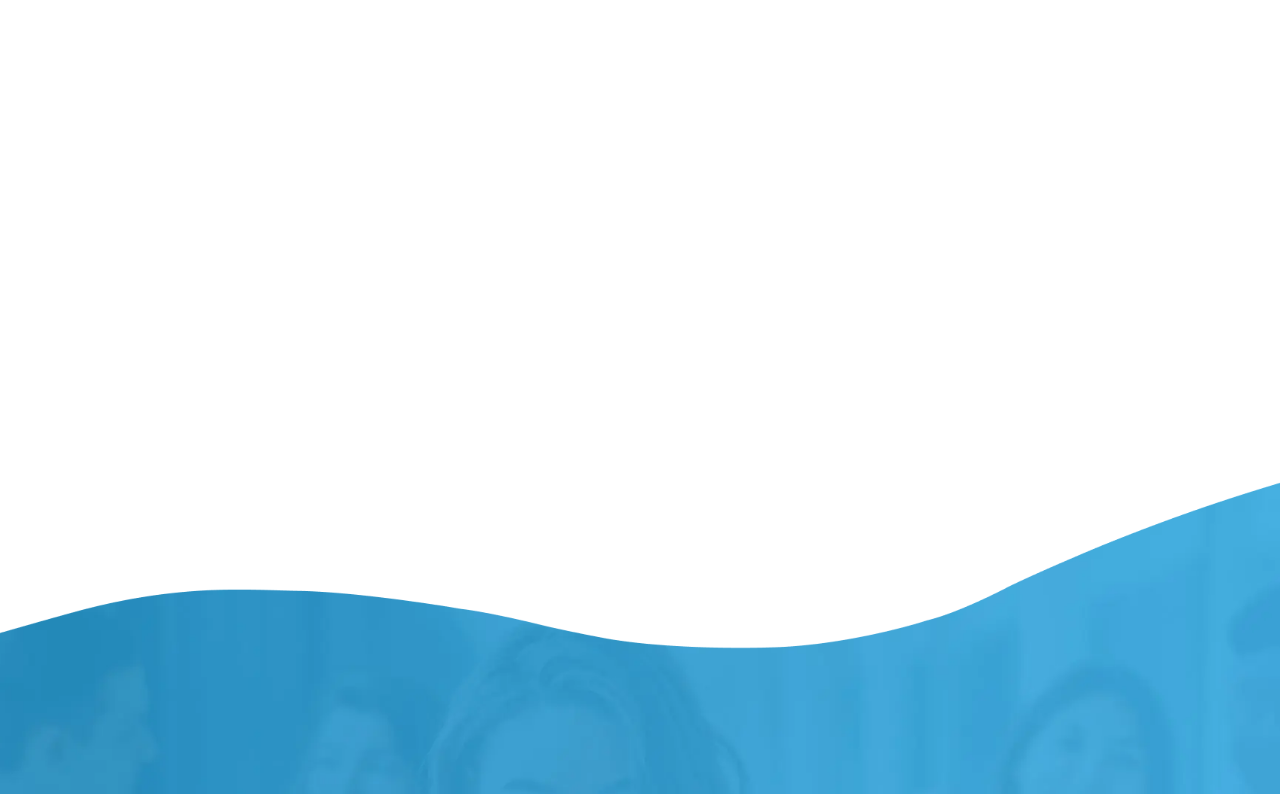How many 'Read More' links are on the webpage?
Examine the image and give a concise answer in one word or a short phrase.

3